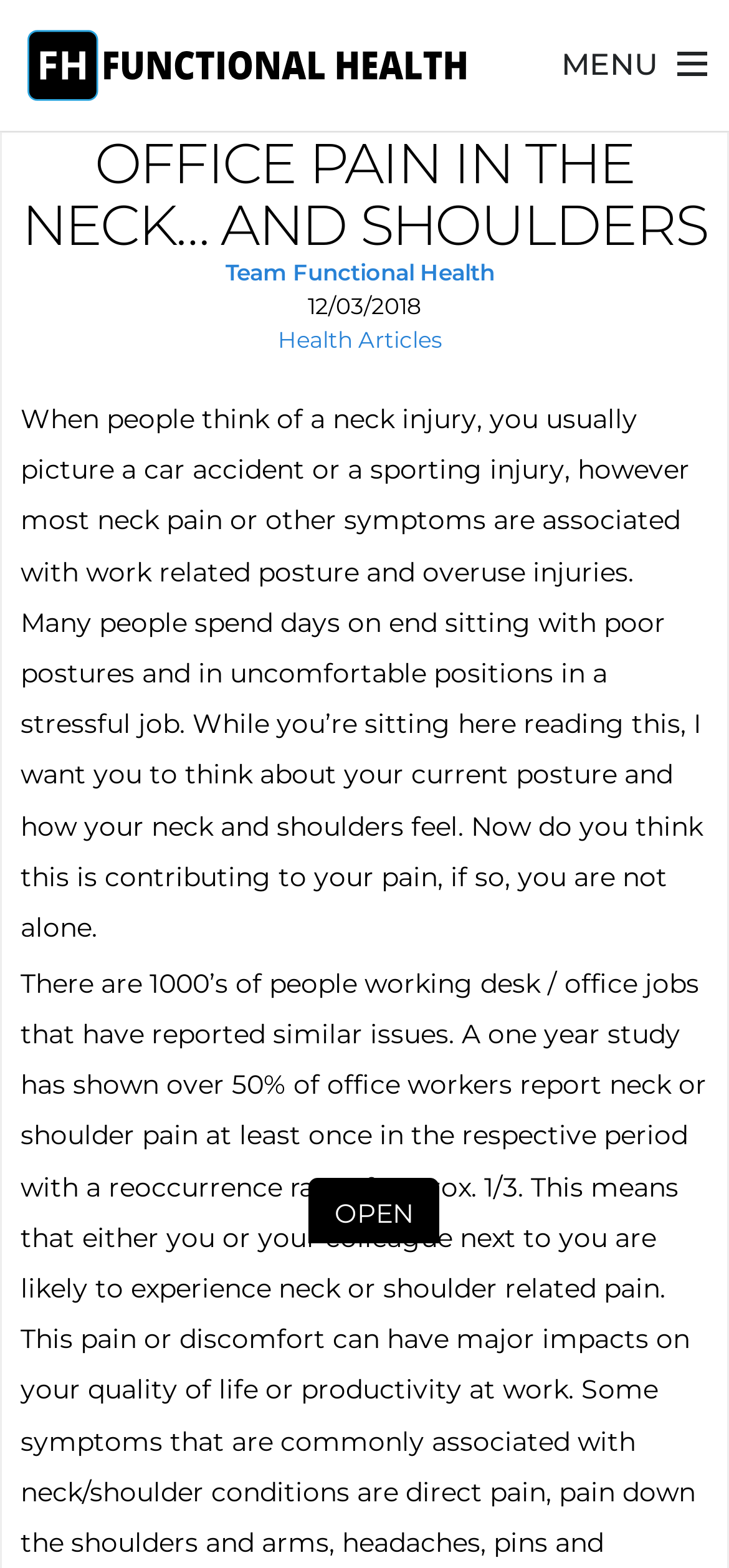Locate the bounding box coordinates of the UI element described by: "Team Functional Health". The bounding box coordinates should consist of four float numbers between 0 and 1, i.e., [left, top, right, bottom].

[0.309, 0.165, 0.678, 0.182]